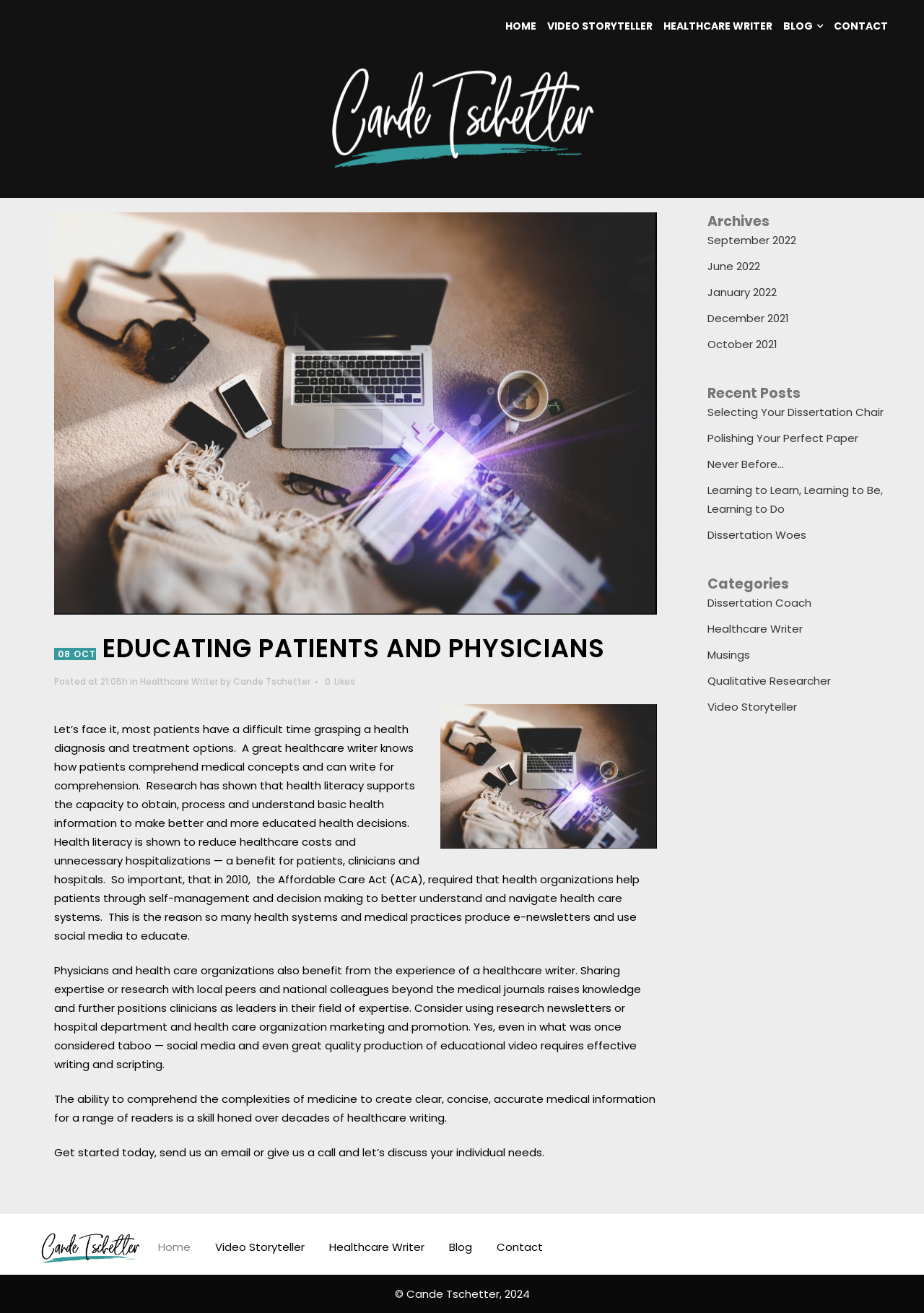Use one word or a short phrase to answer the question provided: 
What is the purpose of the 'Get started today' section?

To contact the author